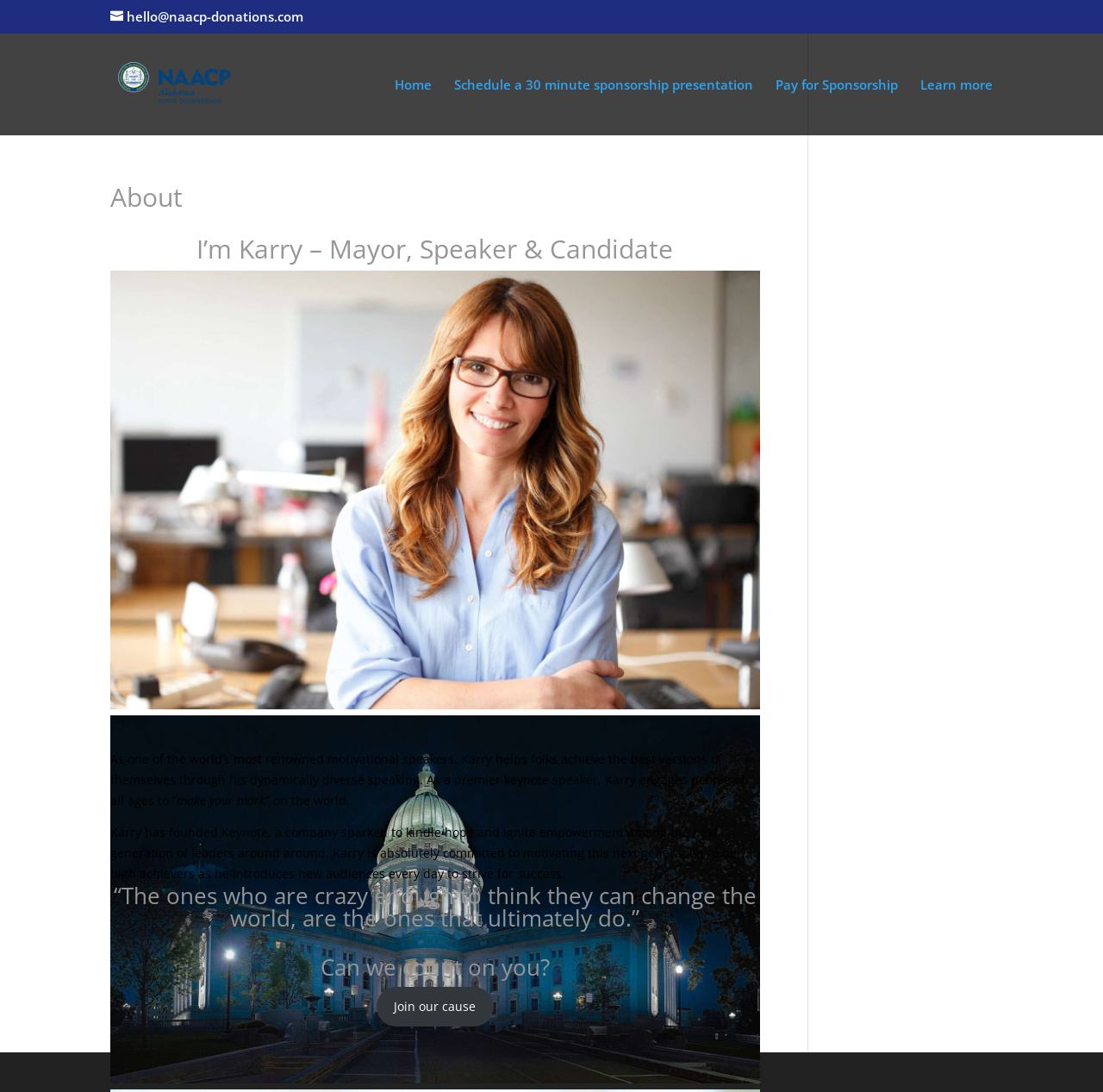For the given element description Home, determine the bounding box coordinates of the UI element. The coordinates should follow the format (top-left x, top-left y, bottom-right x, bottom-right y) and be within the range of 0 to 1.

[0.358, 0.071, 0.391, 0.124]